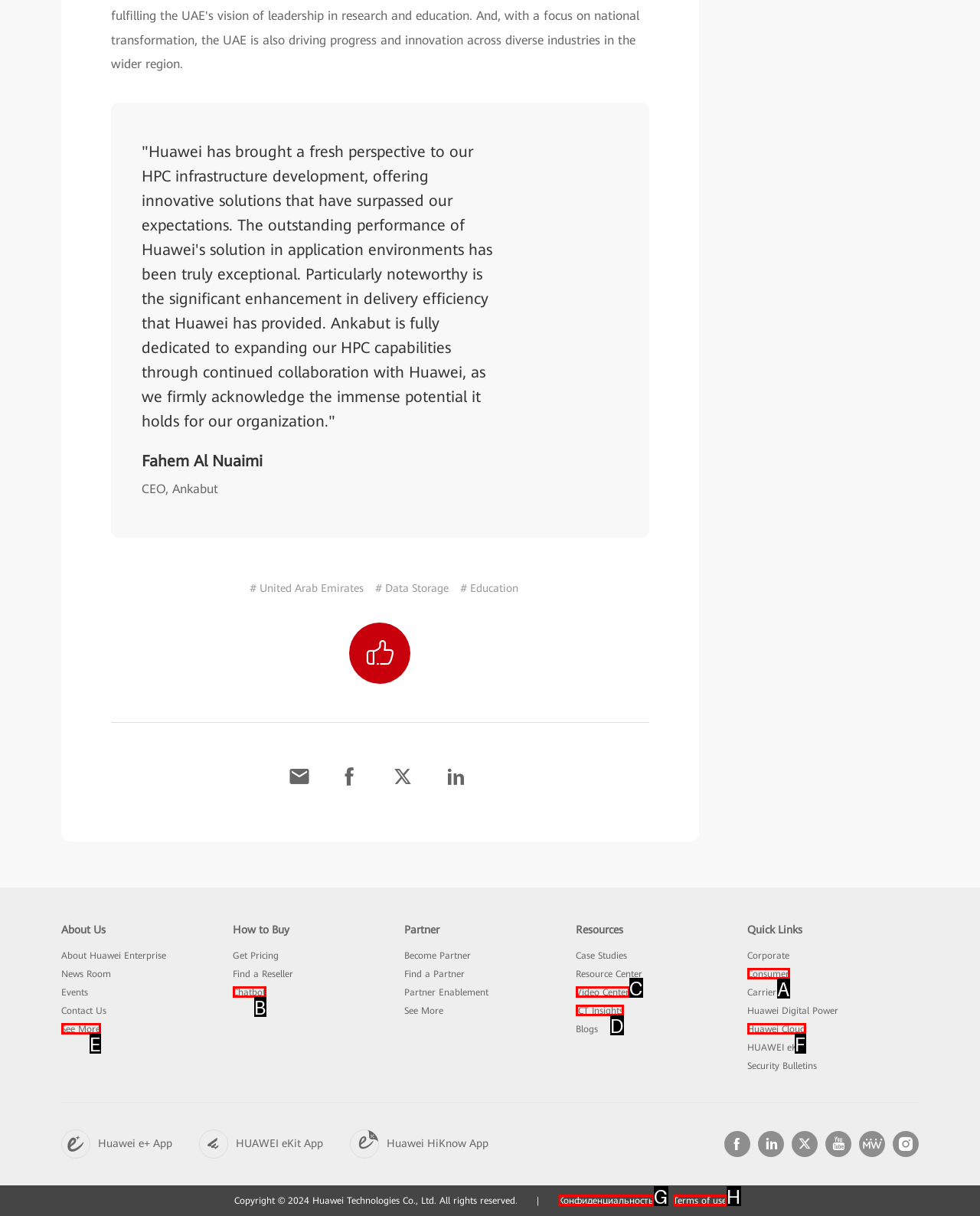Given the description: Consumer, identify the corresponding option. Answer with the letter of the appropriate option directly.

A